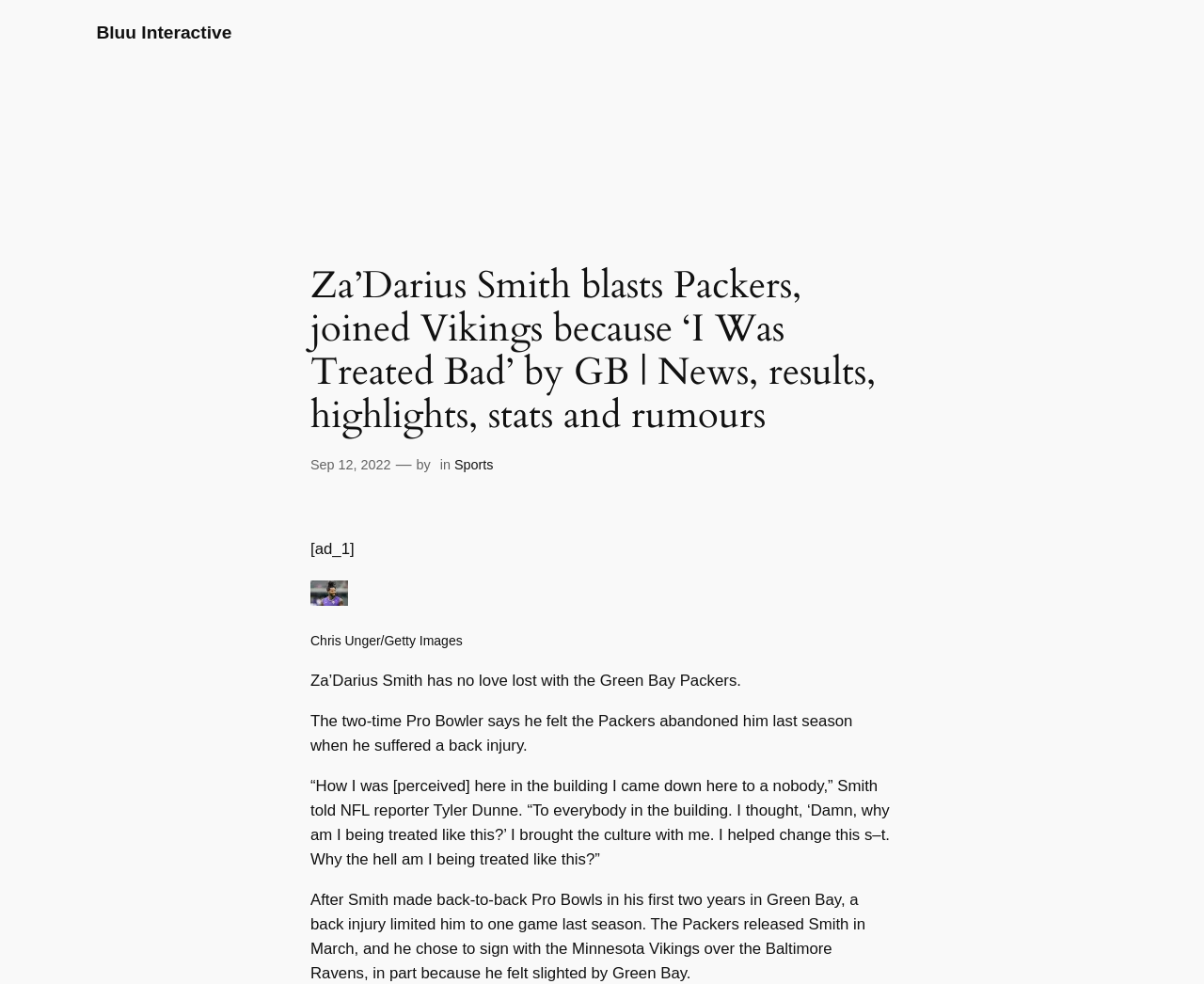What team did Za'Darius Smith join after leaving the Packers? Based on the screenshot, please respond with a single word or phrase.

Vikings